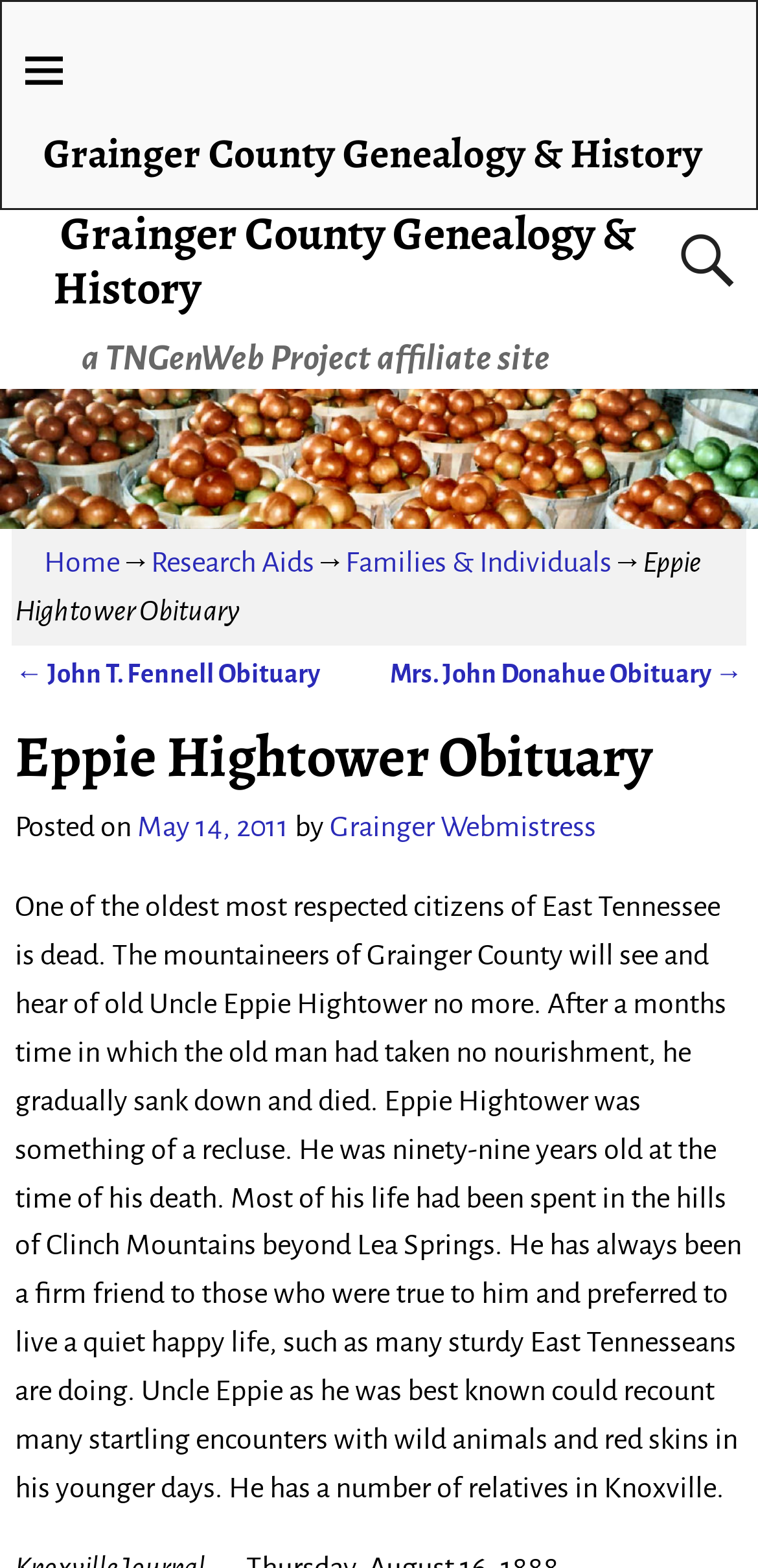Who posted the obituary?
Using the picture, provide a one-word or short phrase answer.

Grainger Webmistress